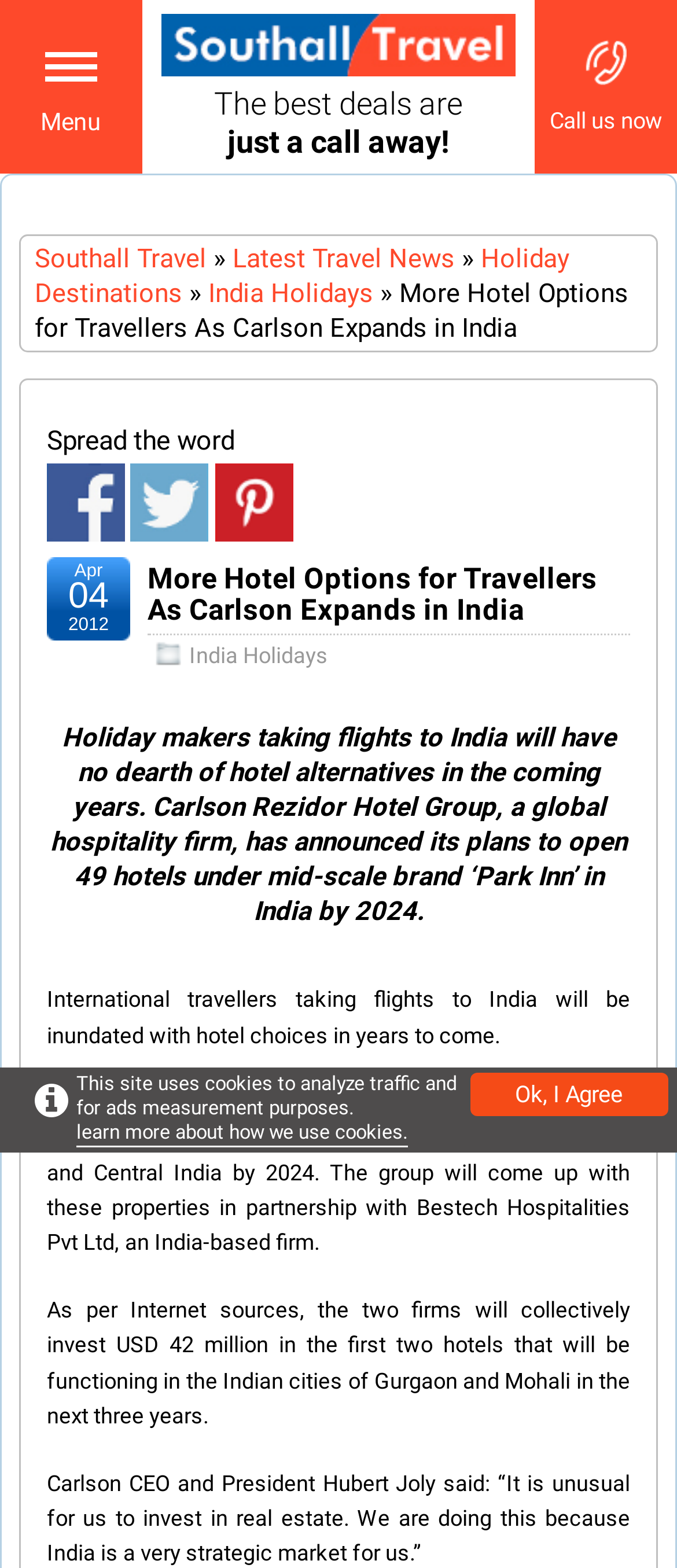Find the bounding box coordinates of the element I should click to carry out the following instruction: "Call the phone number".

[0.812, 0.069, 0.978, 0.085]